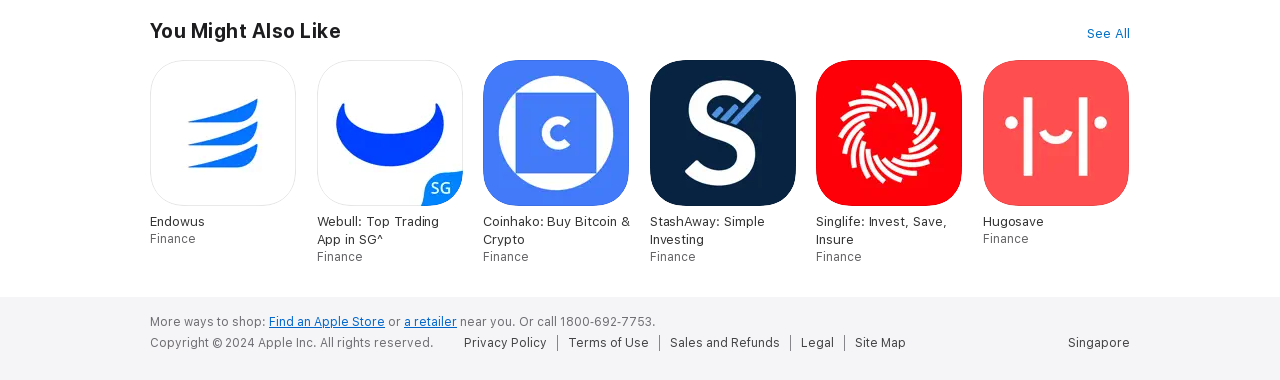Identify the bounding box coordinates of the region I need to click to complete this instruction: "Visit Endowus Finance".

[0.117, 0.158, 0.232, 0.65]